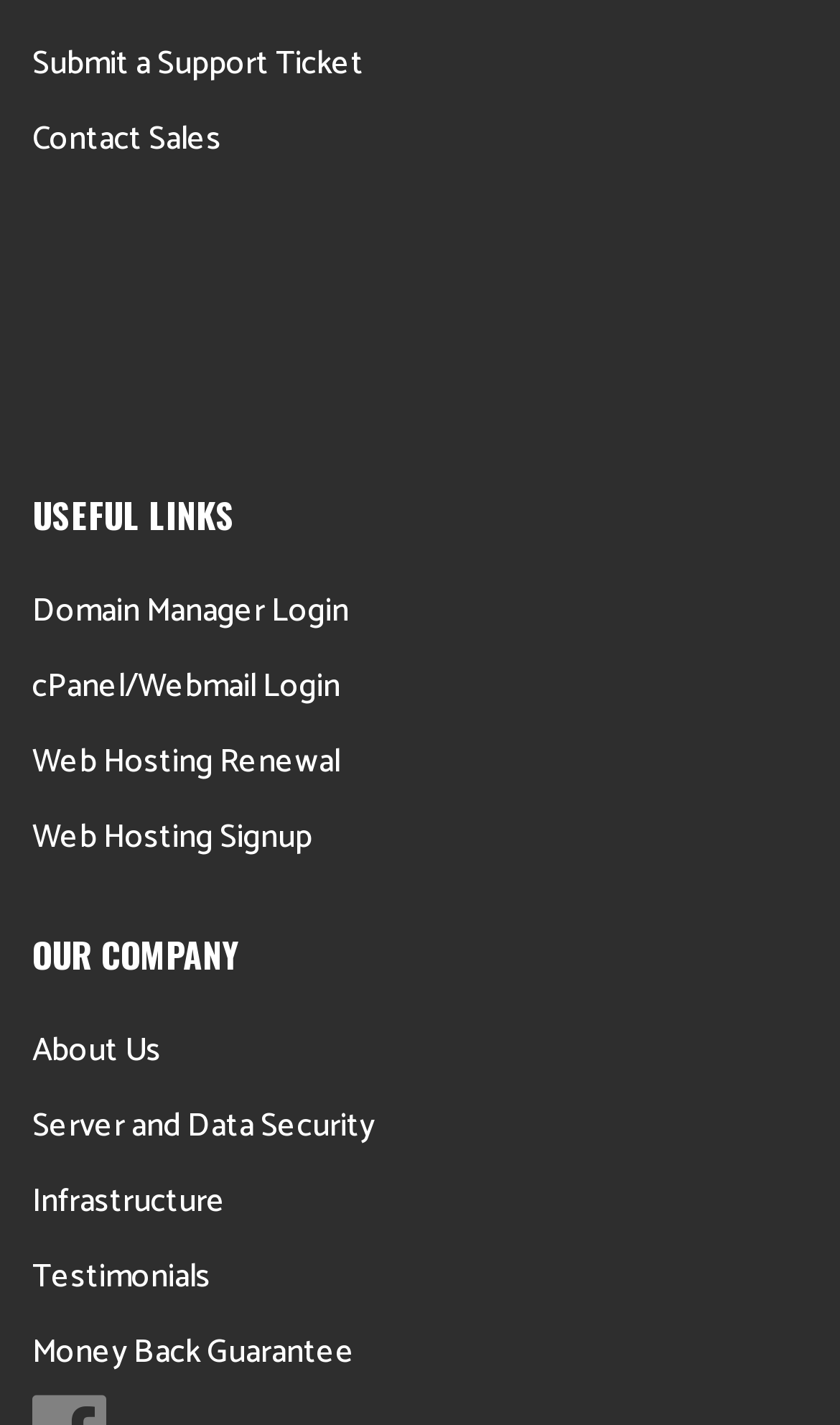Find the UI element described as: "Money Back Guarantee" and predict its bounding box coordinates. Ensure the coordinates are four float numbers between 0 and 1, [left, top, right, bottom].

[0.038, 0.93, 0.423, 0.968]